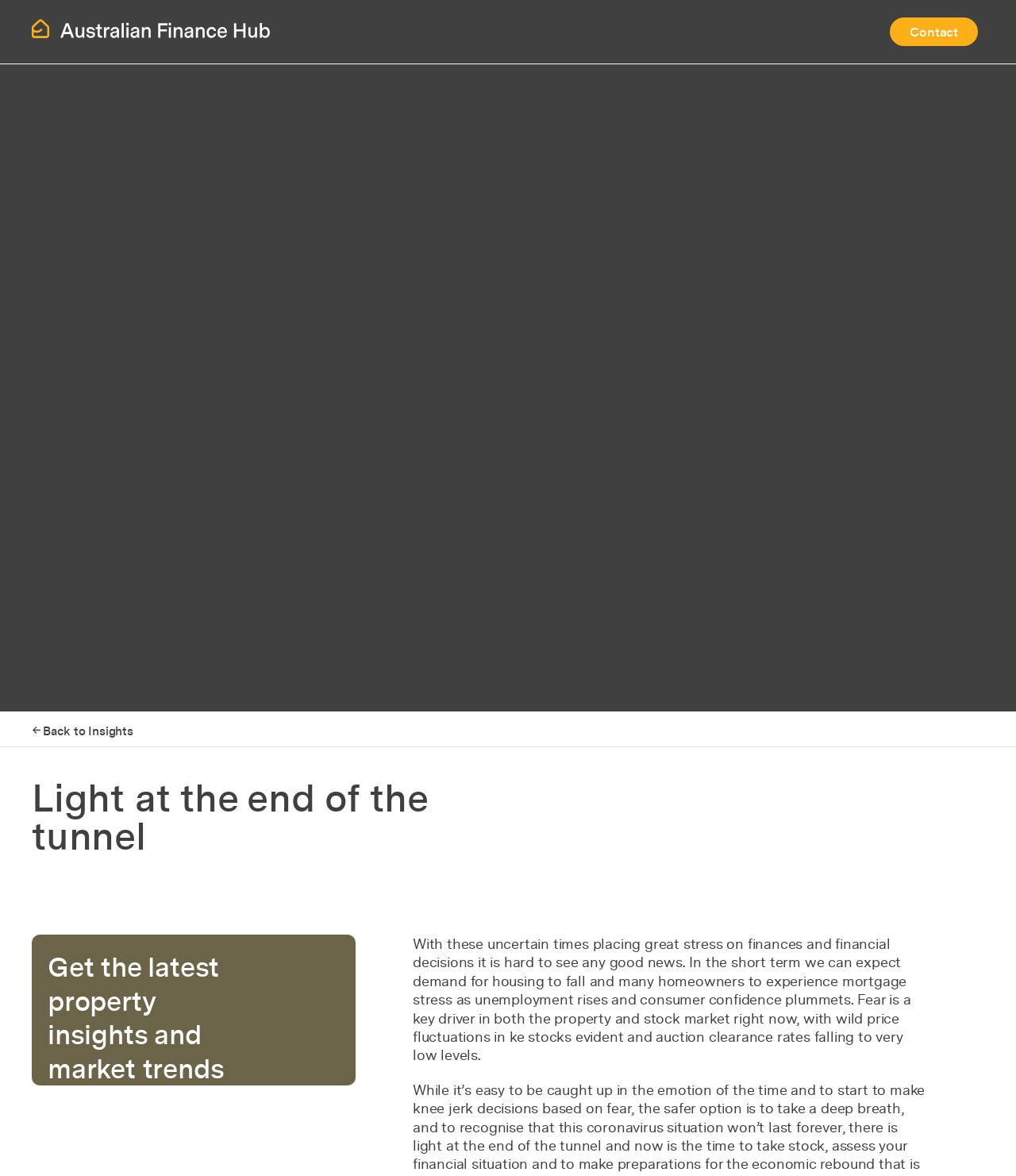Please locate and retrieve the main header text of the webpage.

Light at the end of the tunnel